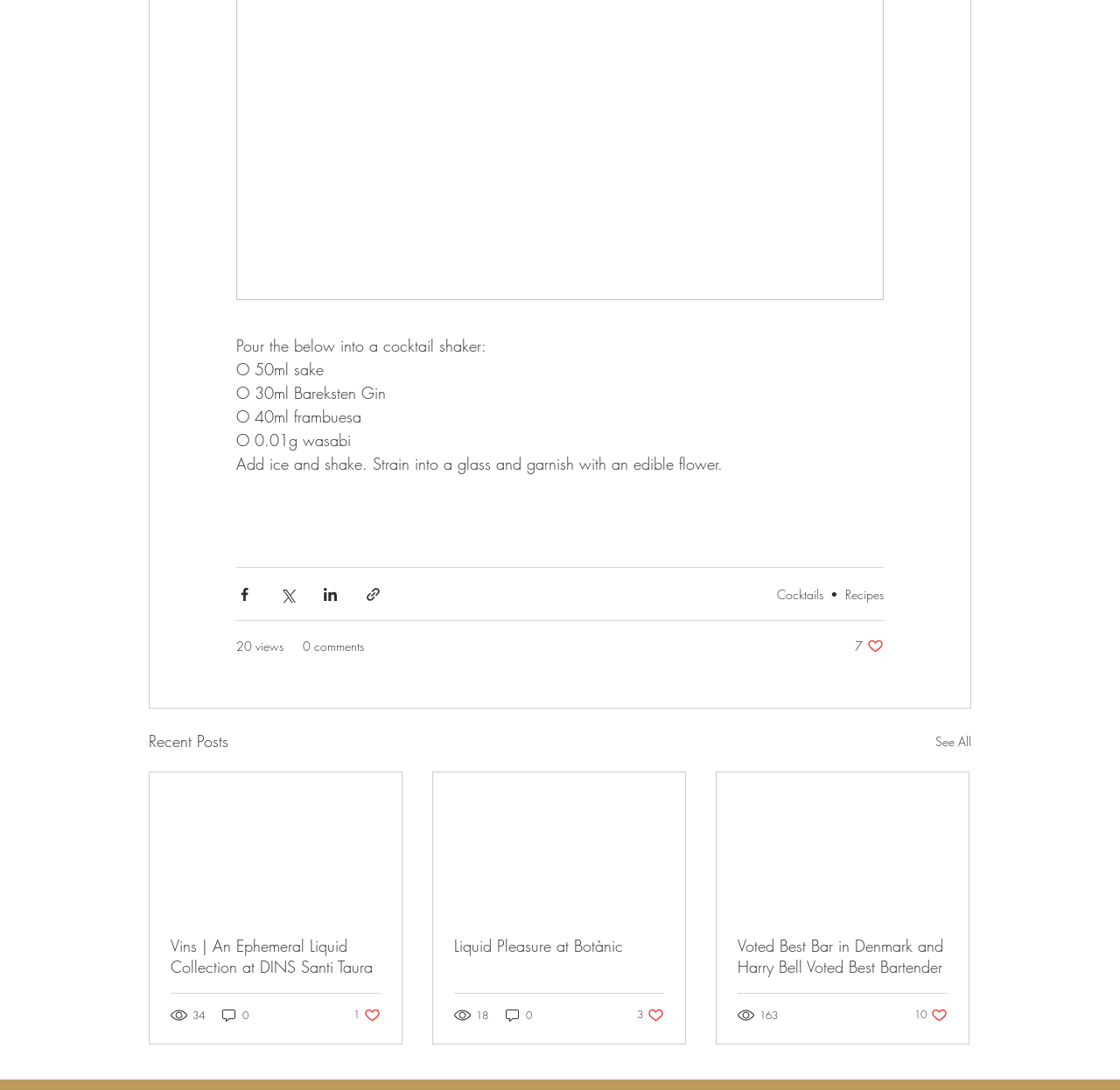Look at the image and write a detailed answer to the question: 
What is the name of the bar mentioned in the third article?

The third article on the webpage mentions a bar that has been voted the best in Denmark. The article also mentions the name of the bartender, Harry Bell, who was voted the best bartender.